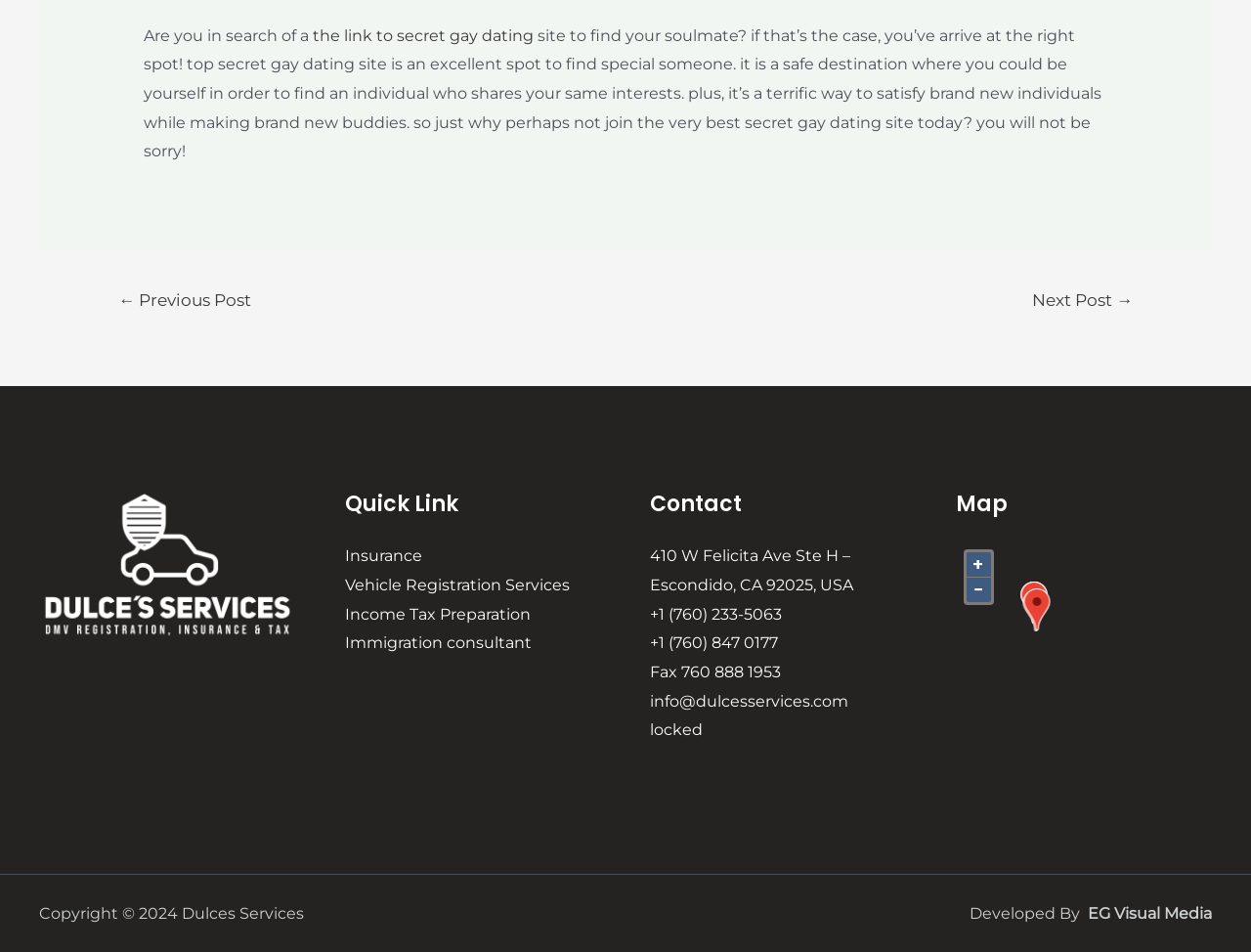Who developed this website?
Please use the image to provide an in-depth answer to the question.

The developer of the website is mentioned at the bottom of the webpage, which credits EG Visual Media for the development.